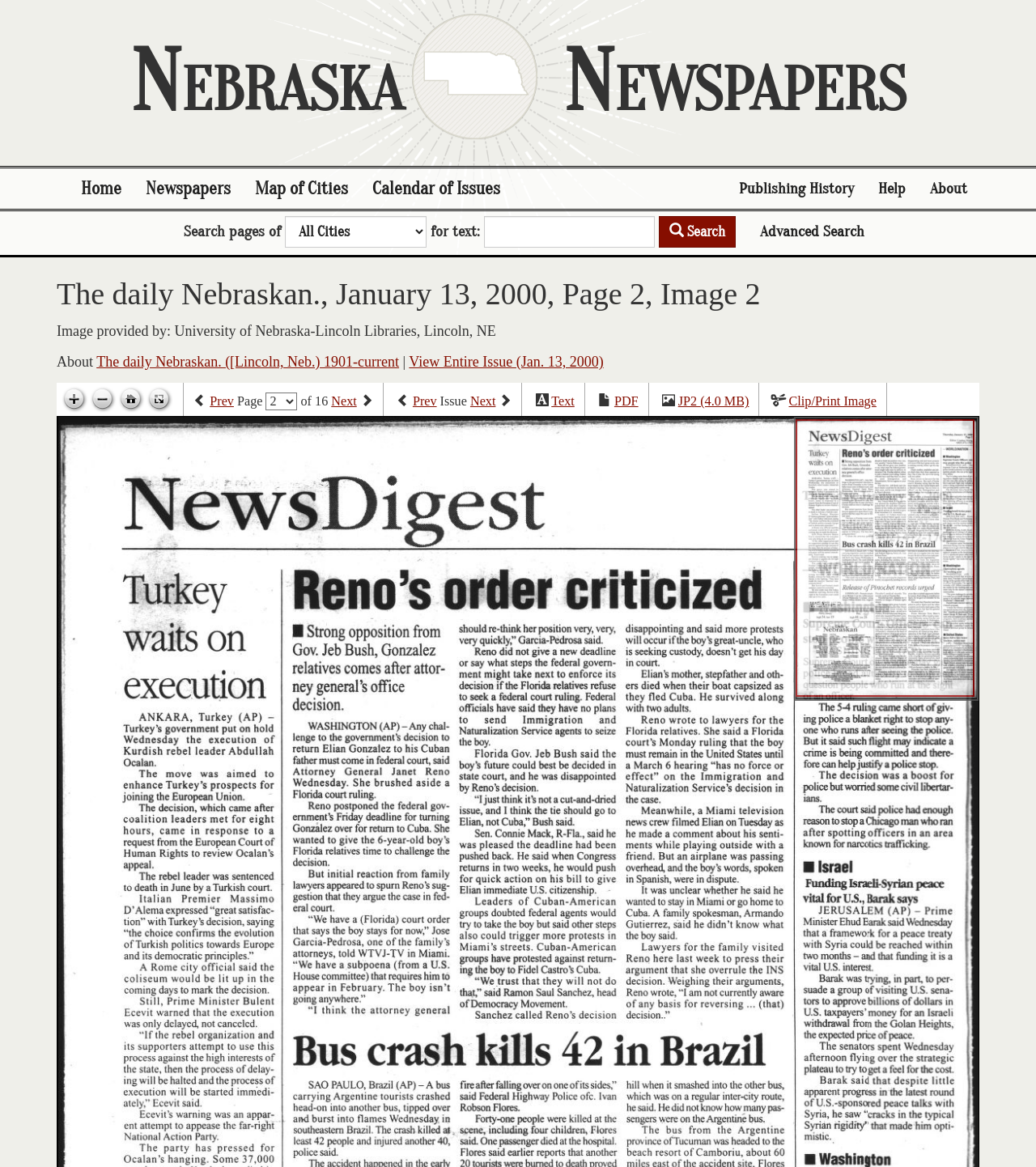How many pages are in this issue?
Can you provide a detailed and comprehensive answer to the question?

The number of pages in this issue can be found in the pagination section at the bottom of the page, which reads 'Page 2 of 16'.